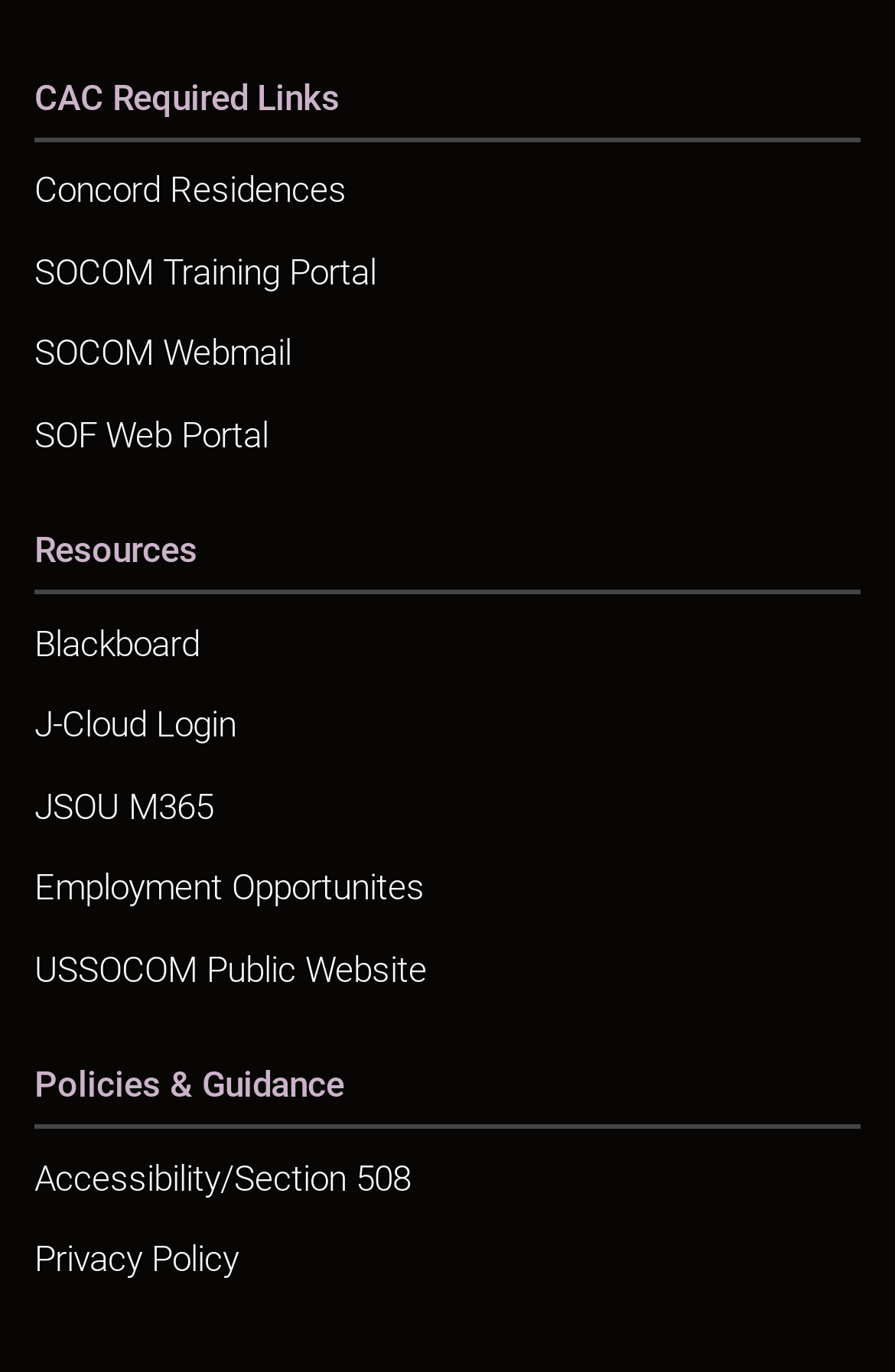Give a concise answer using one word or a phrase to the following question:
What is the last link under Resources?

USSOCOM Public Website